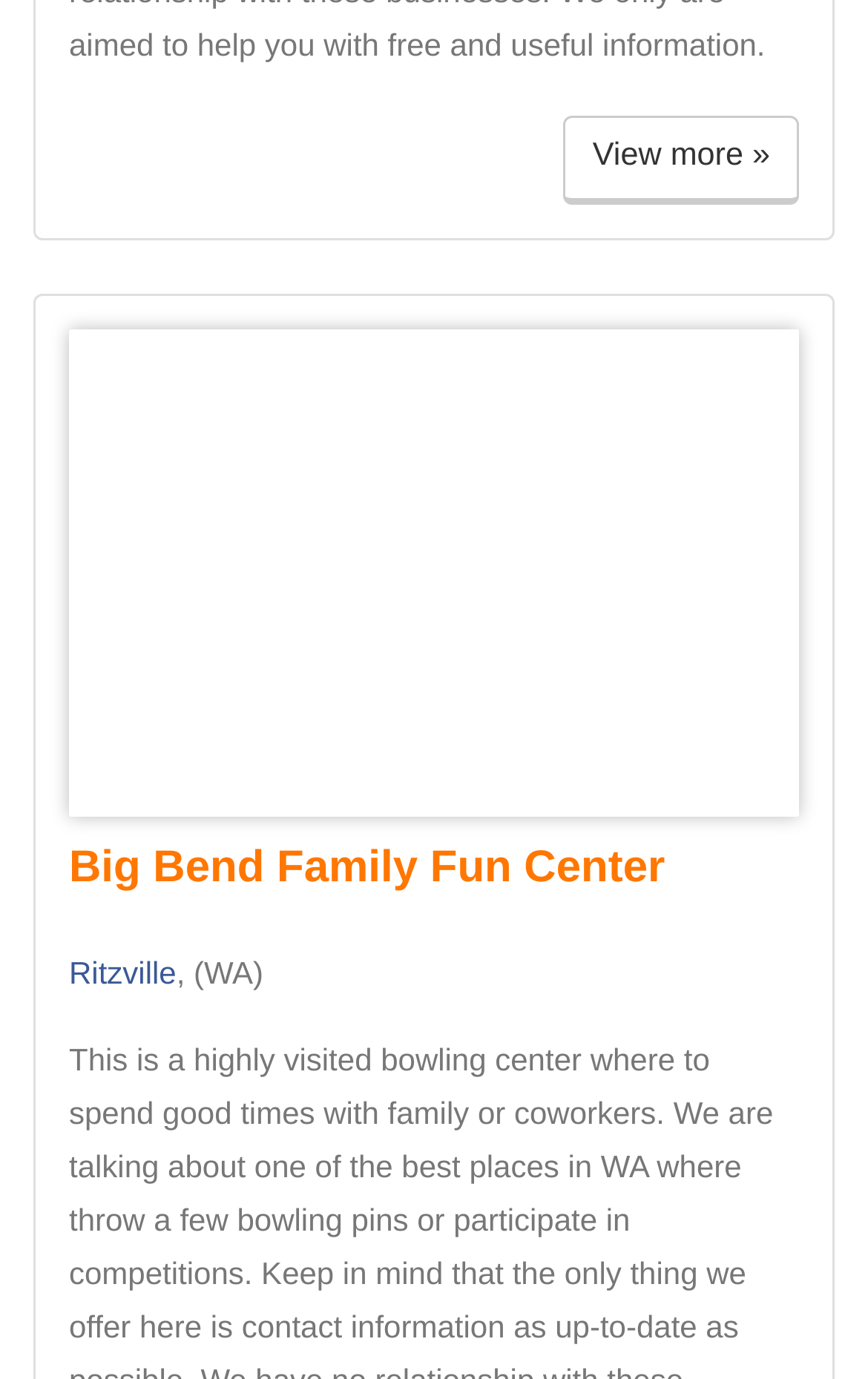What is the purpose of the 'View more »' link?
We need a detailed and meticulous answer to the question.

I inferred the answer by looking at the position and text of the 'View more »' link. It is placed at the top of the webpage and has an arrow symbol, which suggests that it is a link to view more information about the family fun center.